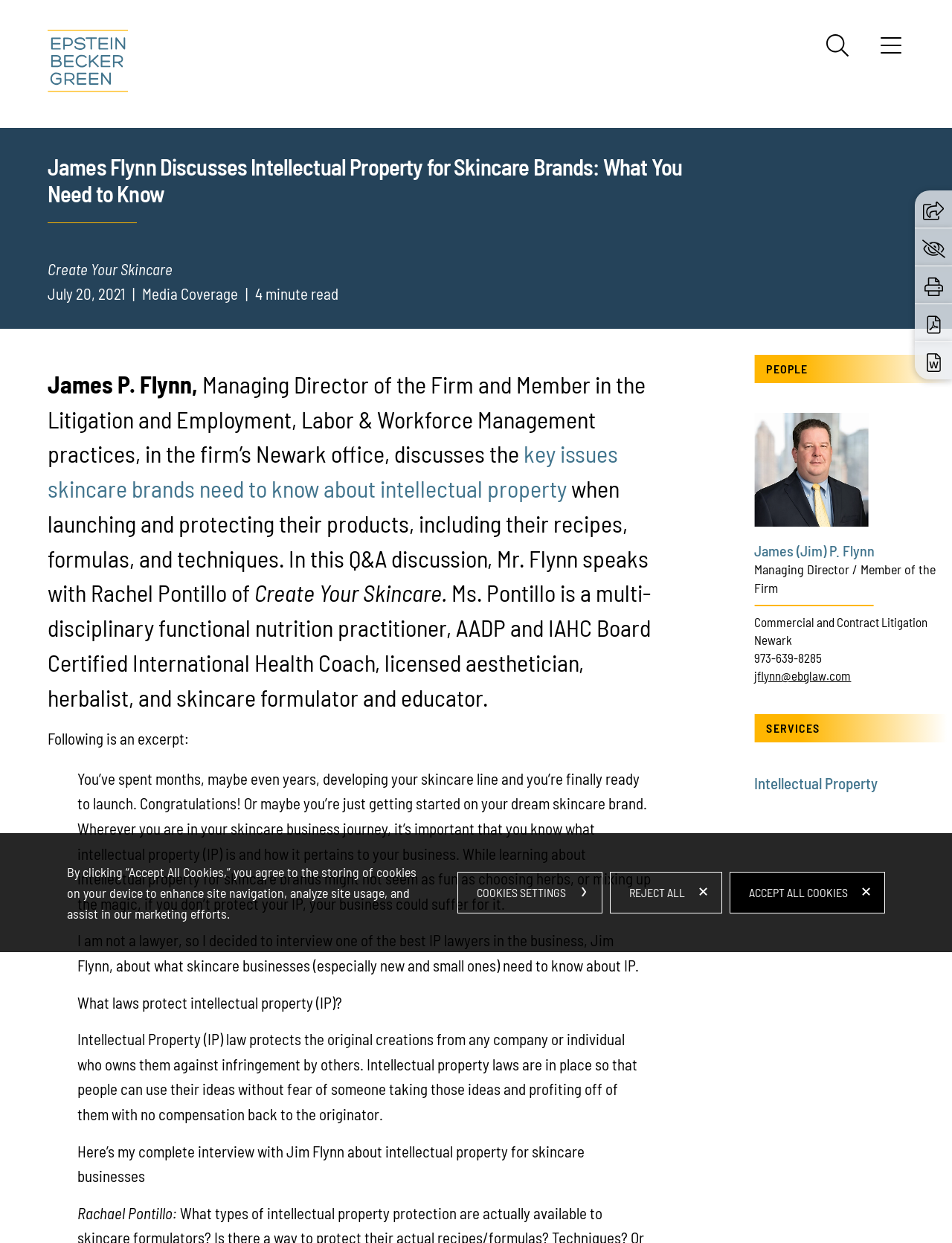Indicate the bounding box coordinates of the clickable region to achieve the following instruction: "Click the Epstein Becker & Green, P.C. logo."

[0.05, 0.024, 0.134, 0.074]